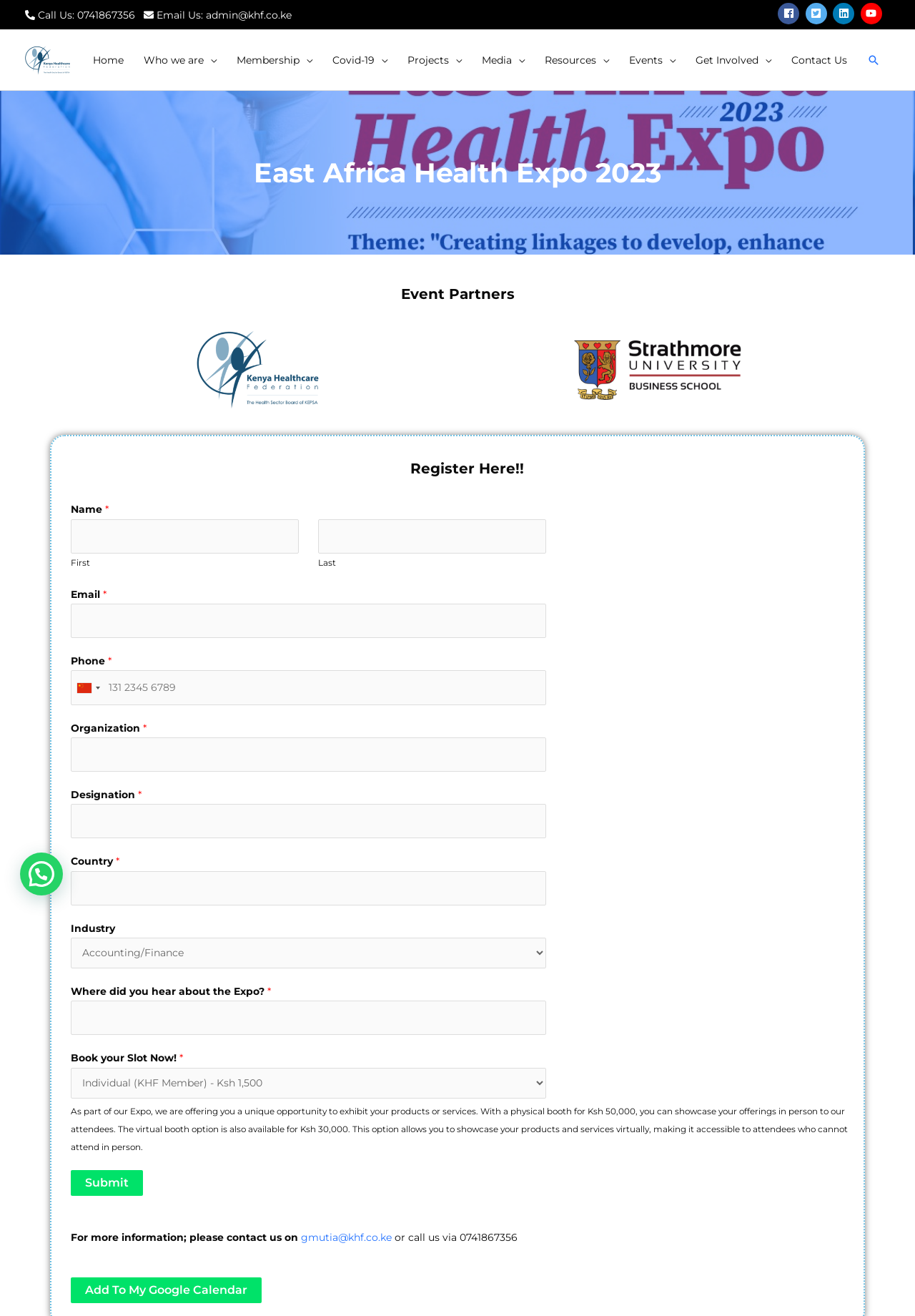Please identify the bounding box coordinates of the region to click in order to complete the given instruction: "Select your country from the dropdown list". The coordinates should be four float numbers between 0 and 1, i.e., [left, top, right, bottom].

[0.078, 0.51, 0.114, 0.535]